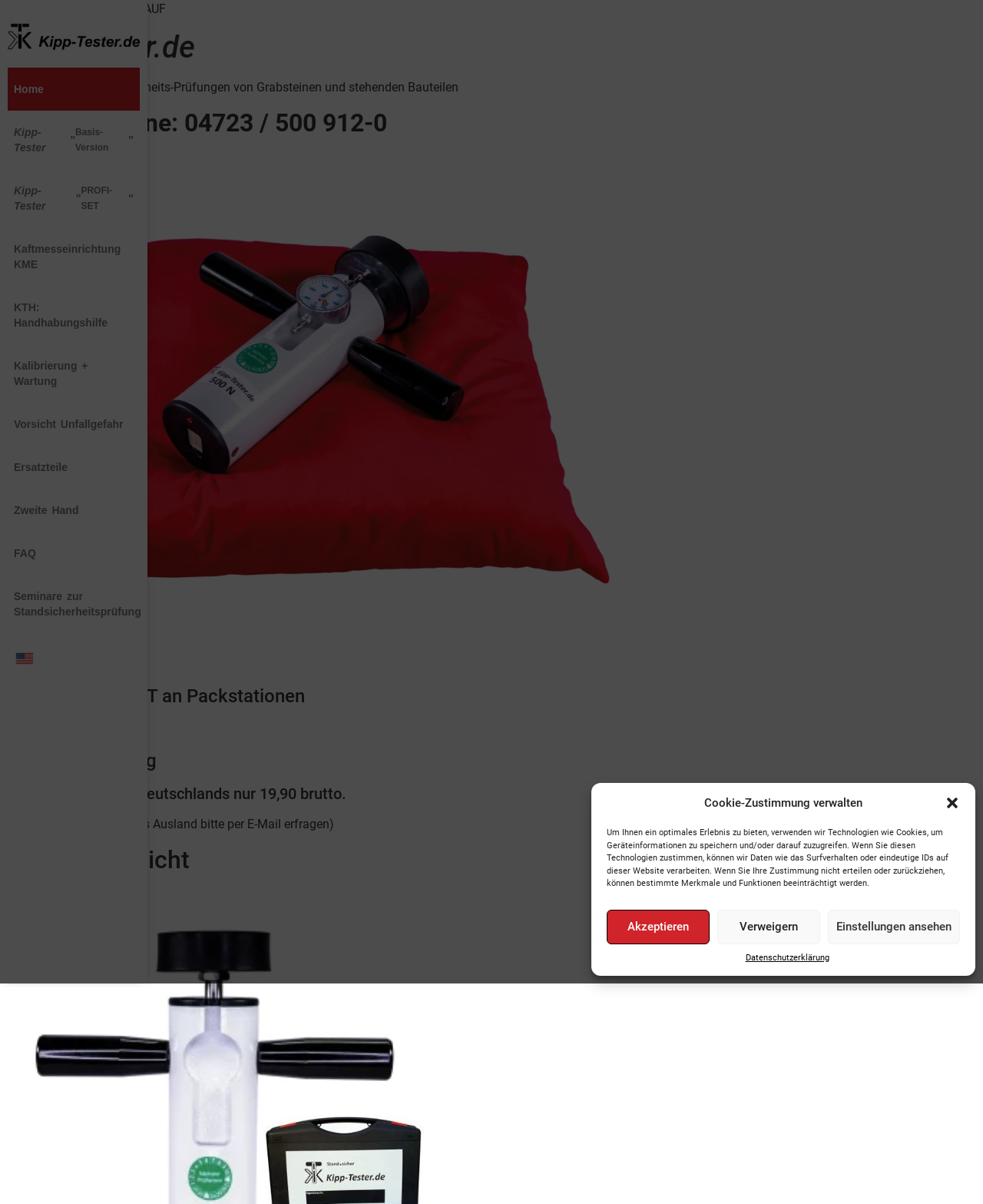Answer the question with a single word or phrase: 
What is the image on the webpage about?

KippTester